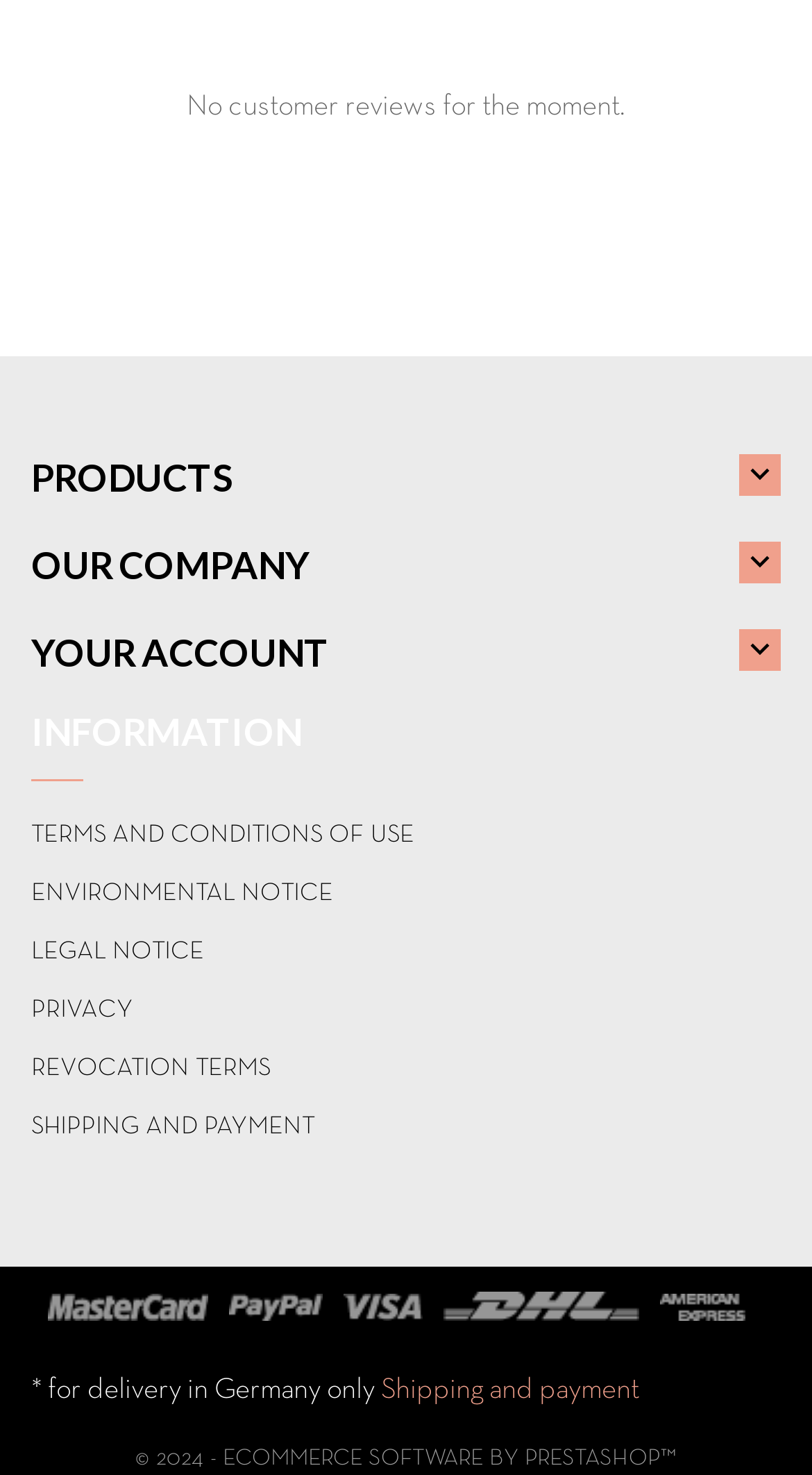Predict the bounding box coordinates of the UI element that matches this description: "Revocation terms". The coordinates should be in the format [left, top, right, bottom] with each value between 0 and 1.

[0.038, 0.658, 0.333, 0.672]